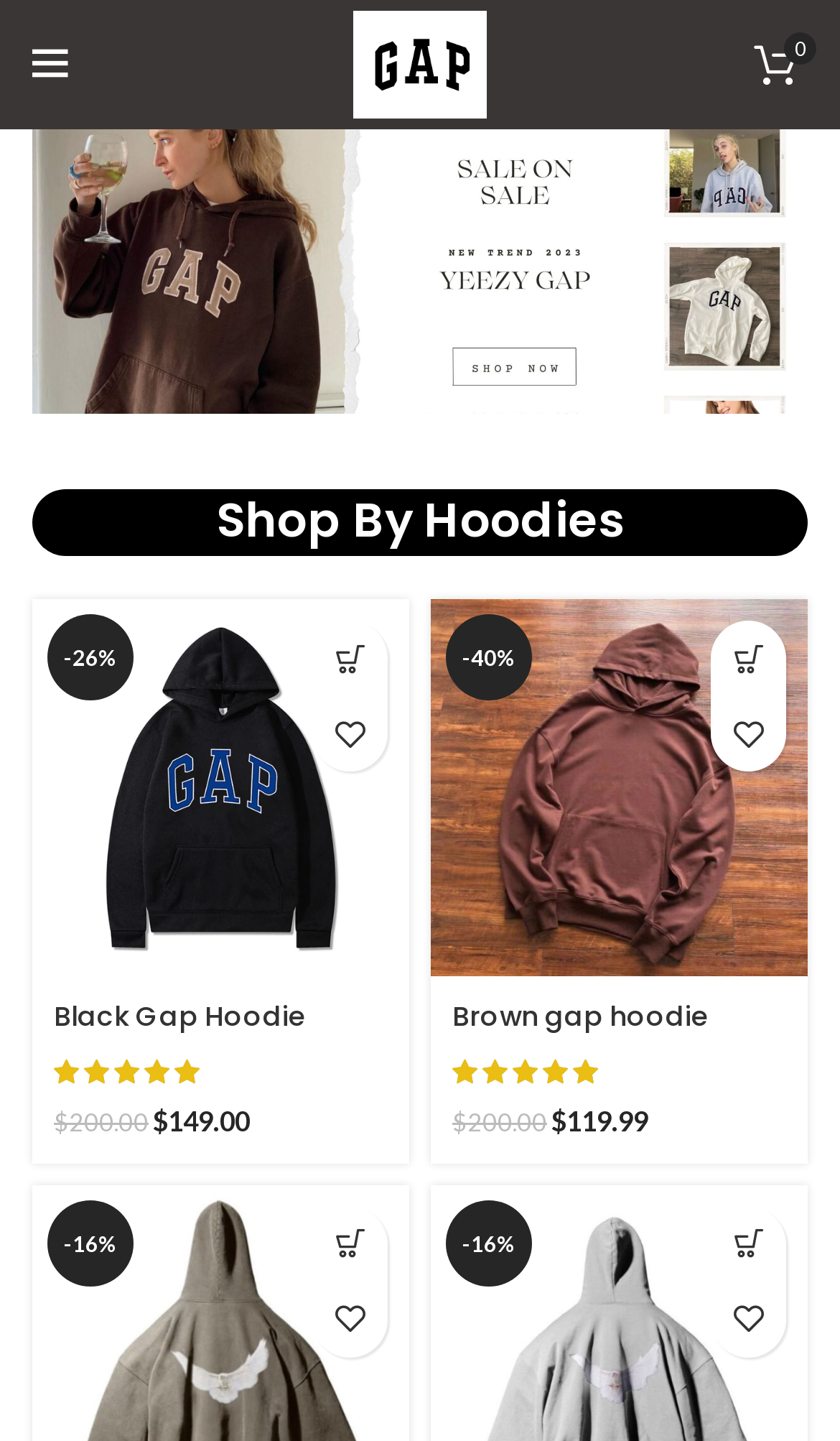What can you do with the 'Add to cart' button?
Answer the question with just one word or phrase using the image.

Add product to cart